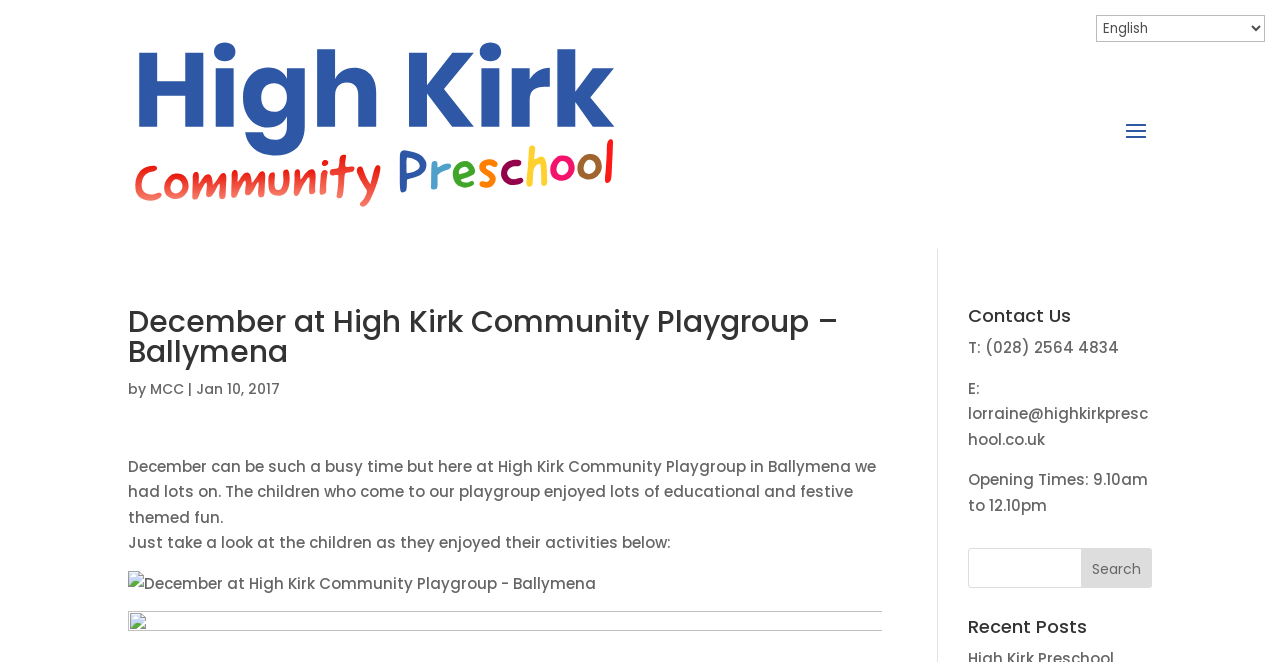What is the email address to contact? Please answer the question using a single word or phrase based on the image.

lorraine@highkirkpreschool.co.uk